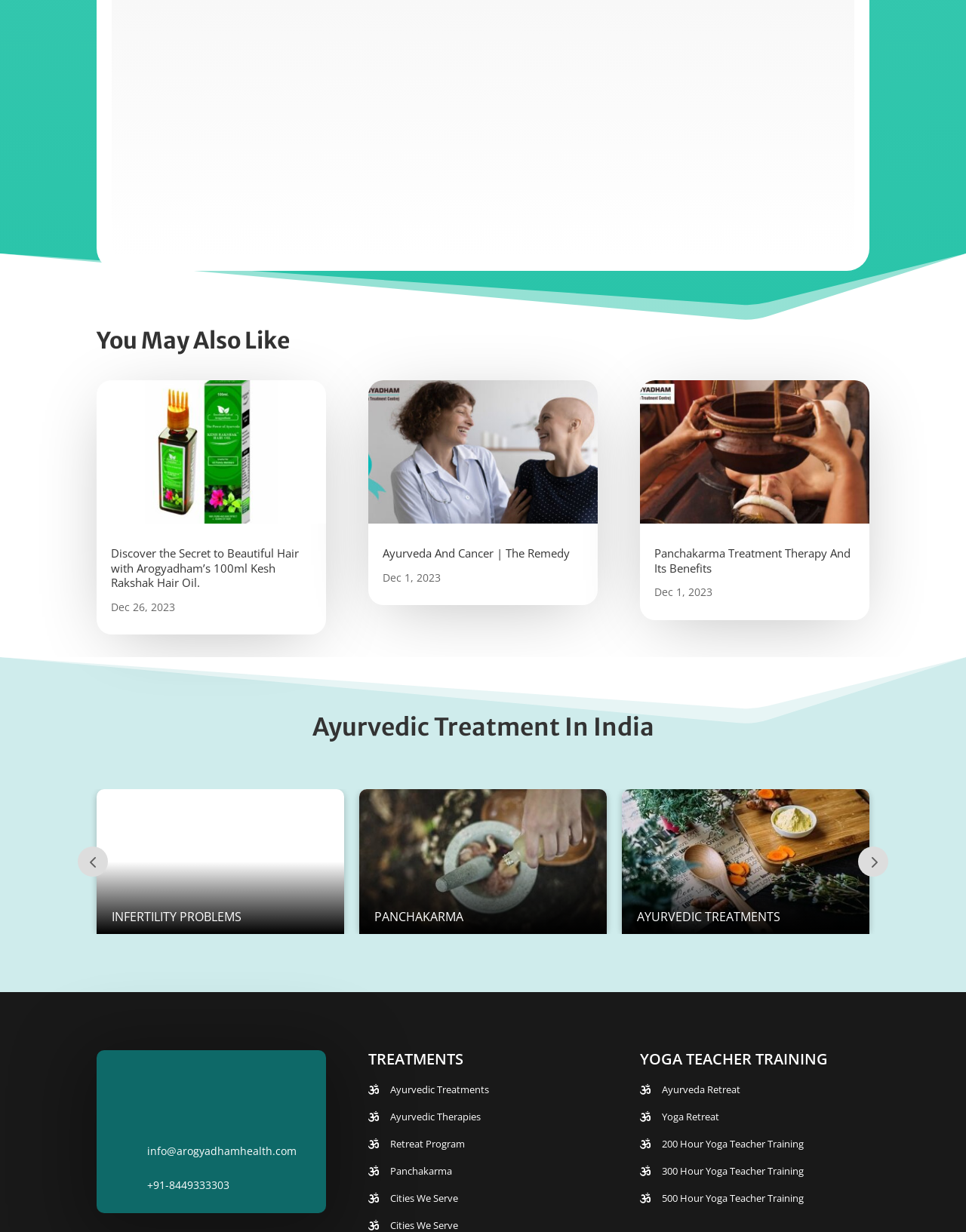Give a concise answer using one word or a phrase to the following question:
What is the name of the health center?

Arogyadham Health